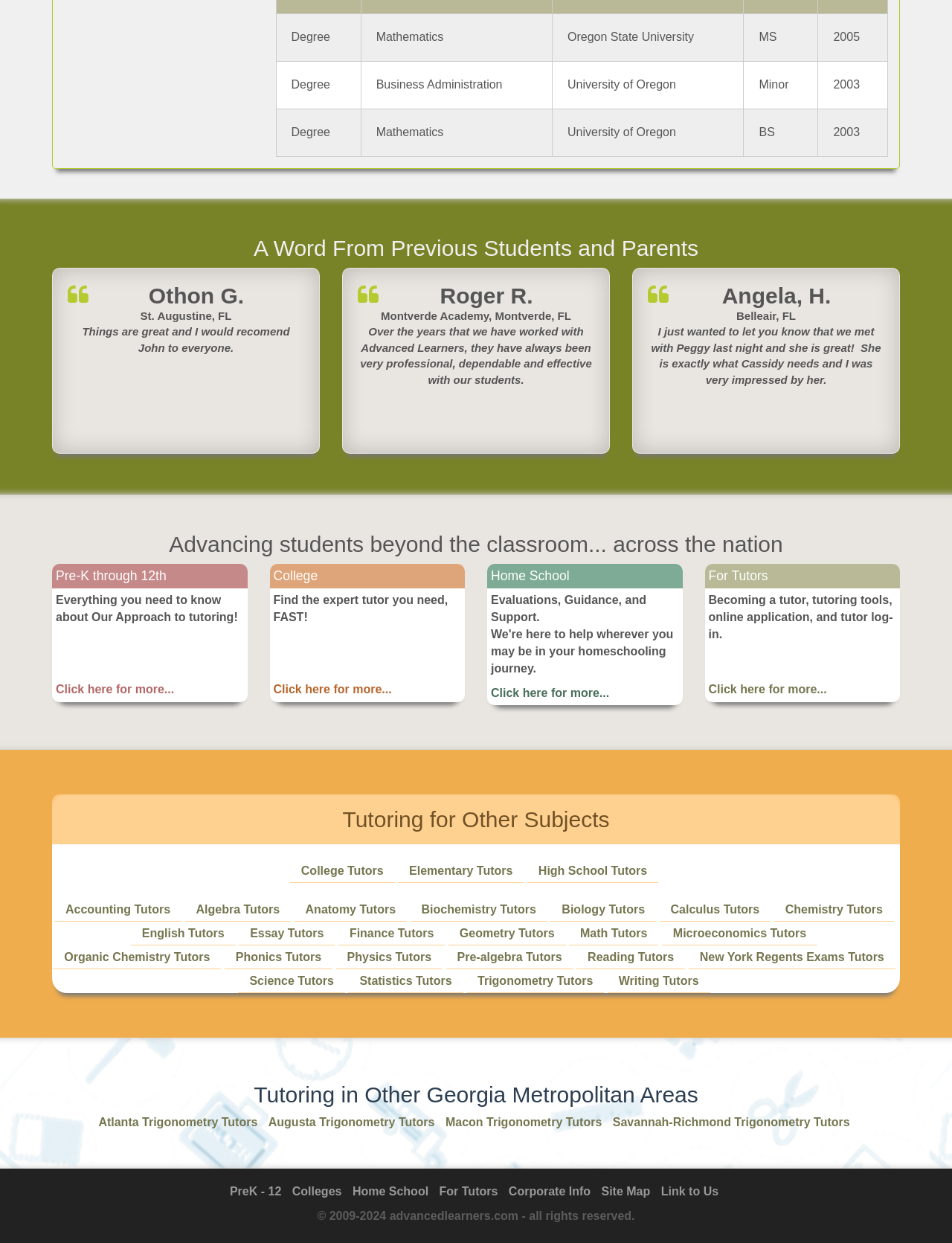What is the degree of Othon G?
Using the image, respond with a single word or phrase.

Not mentioned